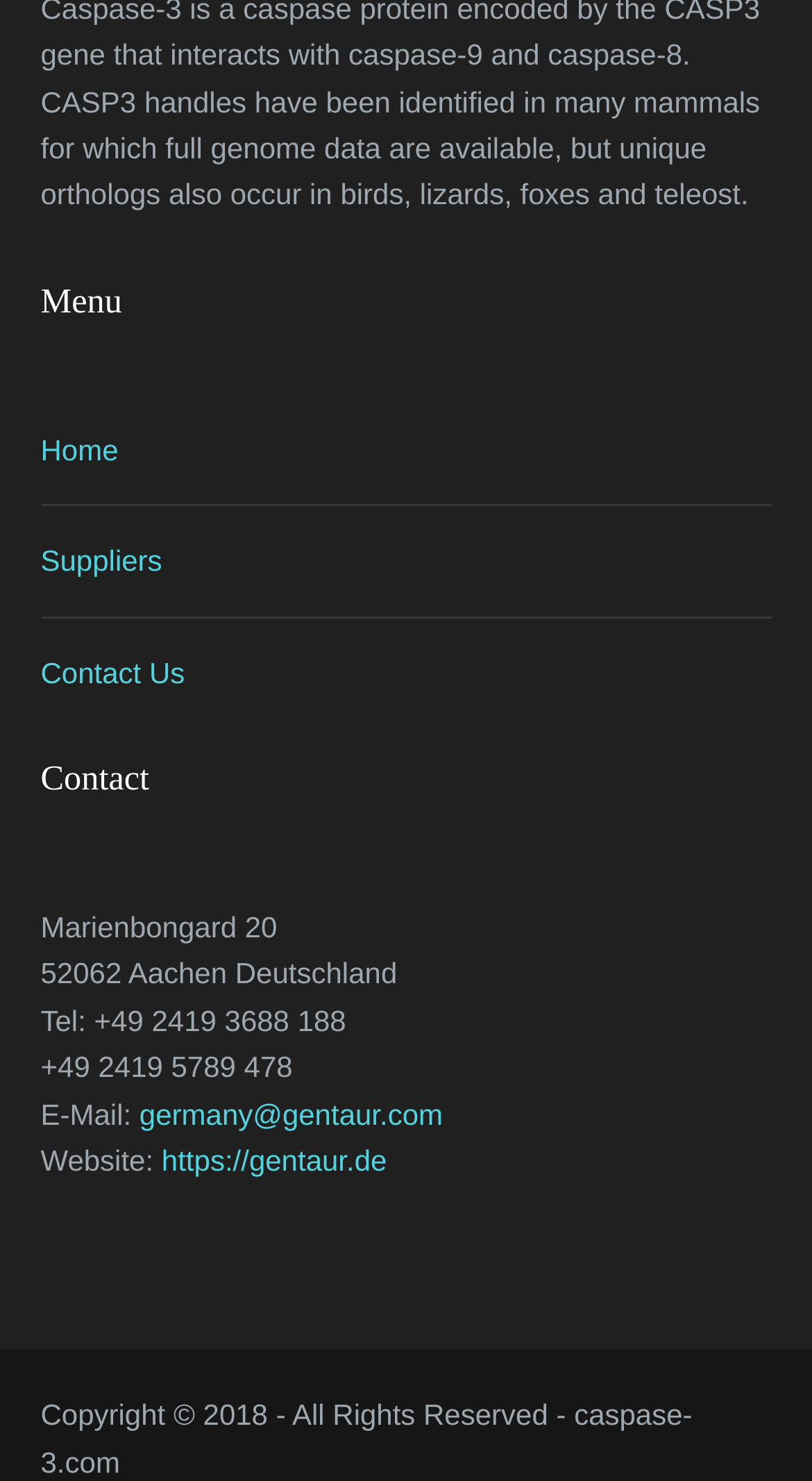Provide a one-word or brief phrase answer to the question:
What is the website of the company?

https://gentaur.de